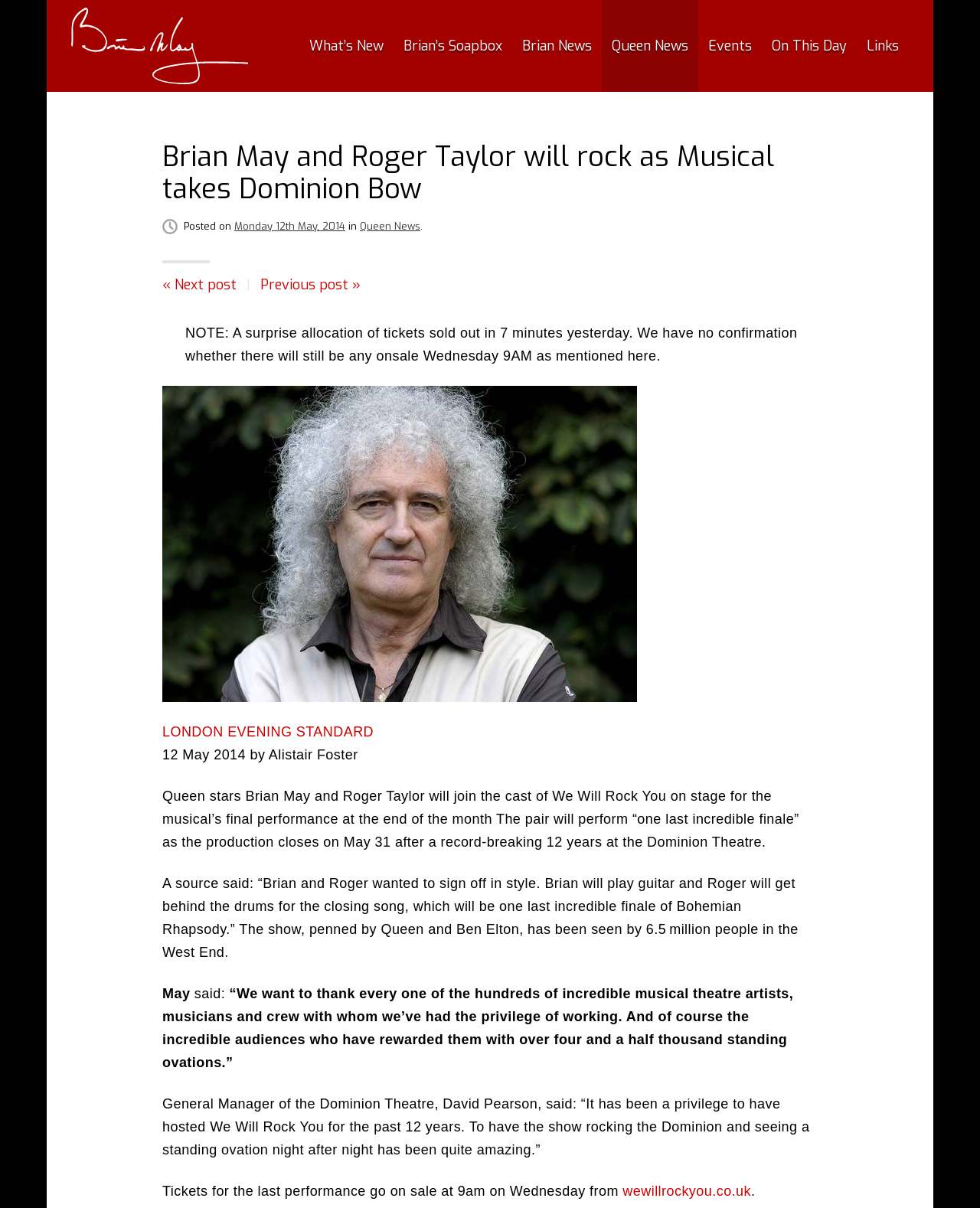Identify the bounding box coordinates of the area that should be clicked in order to complete the given instruction: "Click on '« Next post'". The bounding box coordinates should be four float numbers between 0 and 1, i.e., [left, top, right, bottom].

[0.166, 0.228, 0.241, 0.243]